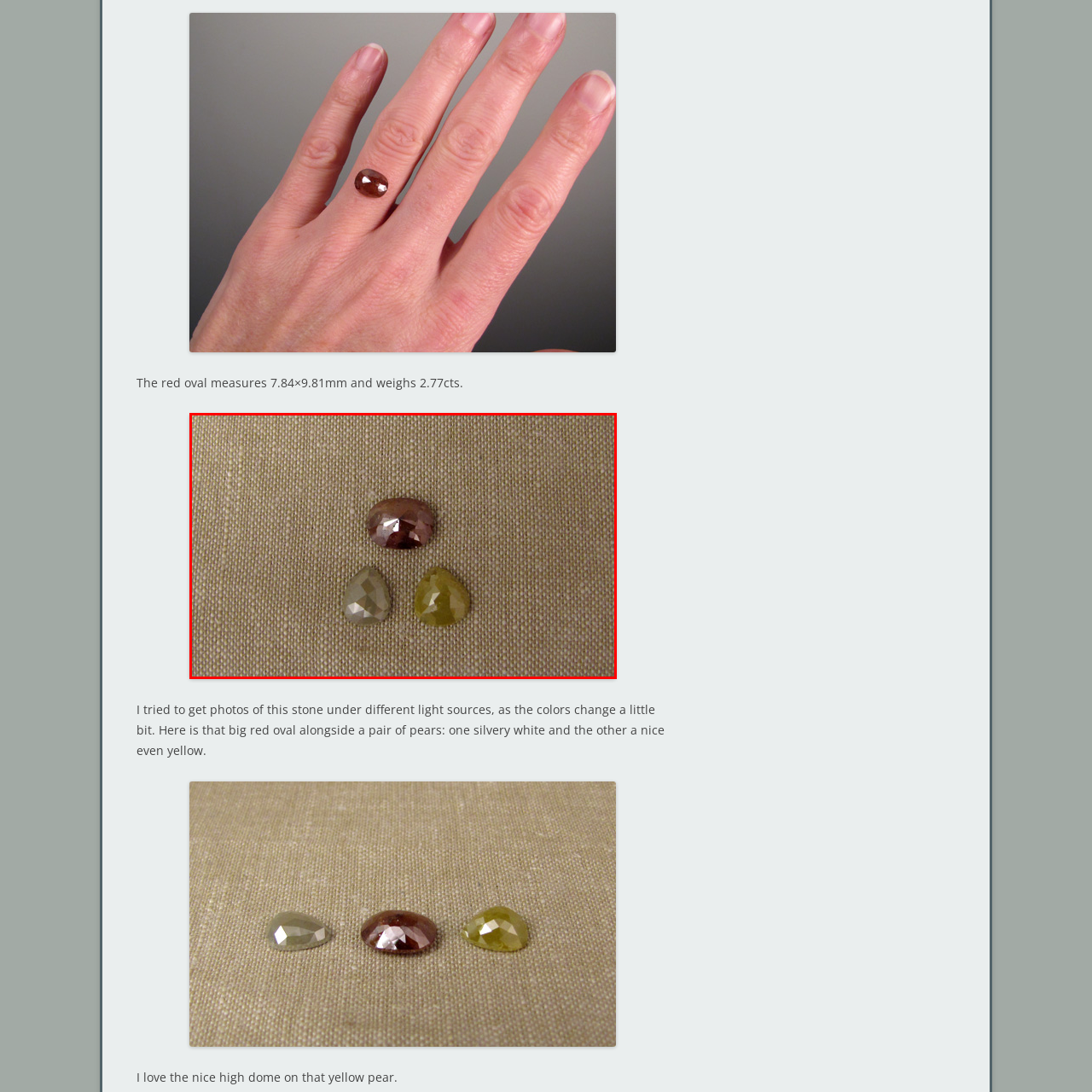Generate a detailed caption for the content inside the red bounding box.

The image showcases three stunning rose-cut diamonds arranged on a textured beige fabric background. At the top, a prominent red oval diamond captures attention with its vibrant hue and intricate facets, measuring 7.84×9.81mm and weighing 2.77 carats. Below it, two pear-shaped diamonds flank either side; one is a silvery white stone, while the other boasts a warm, even yellow tone. This arrangement highlights the captivating interplay of colors and shapes among these exquisite gemstones, emphasizing the artistry involved in rose-cut diamond design. The subtle shifts in light reveal the unique qualities of each stone, reflecting the beauty of their cuts and the skill of their craftsmanship.